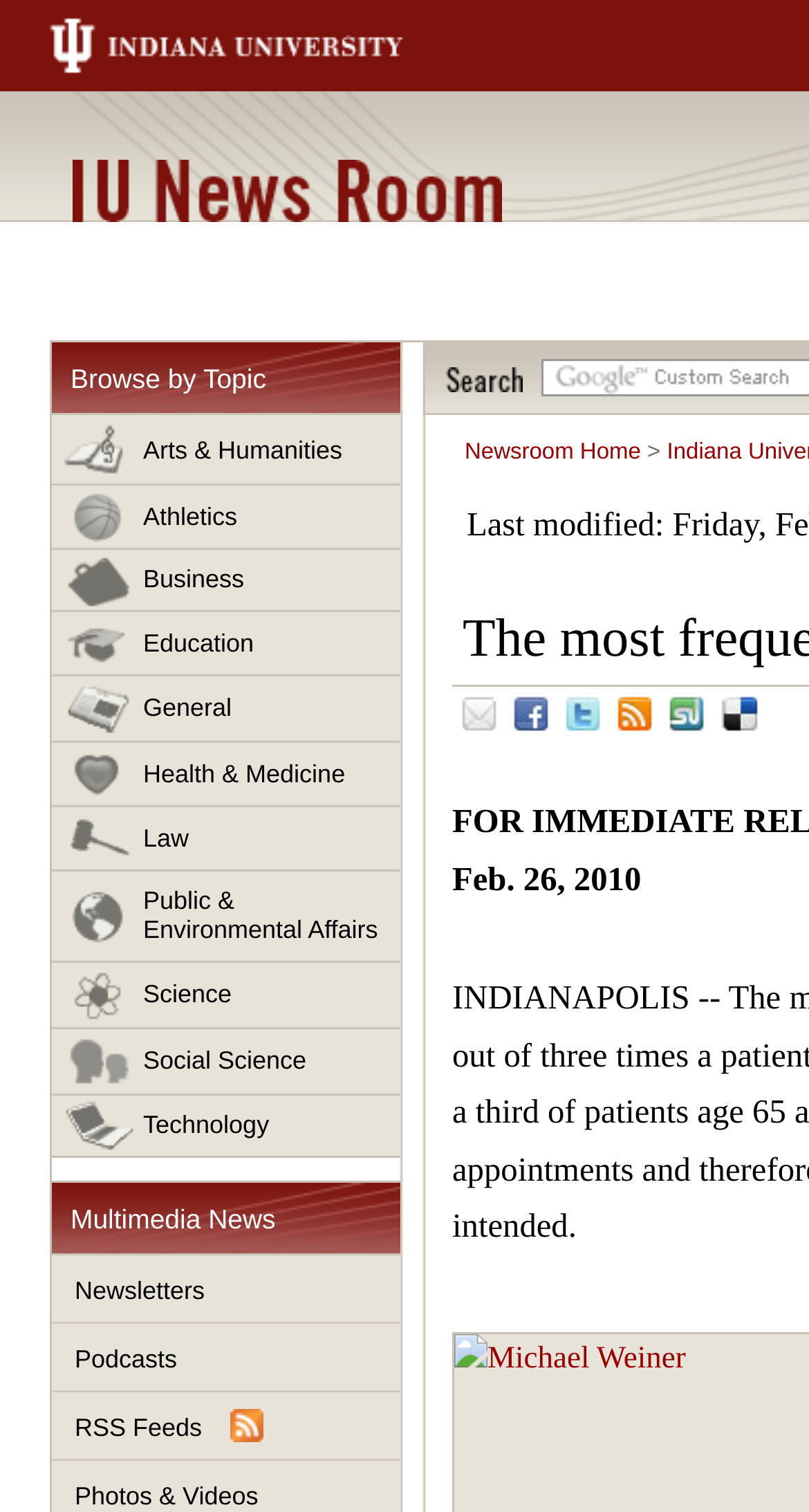Please identify the bounding box coordinates for the region that you need to click to follow this instruction: "Email".

[0.559, 0.455, 0.682, 0.499]